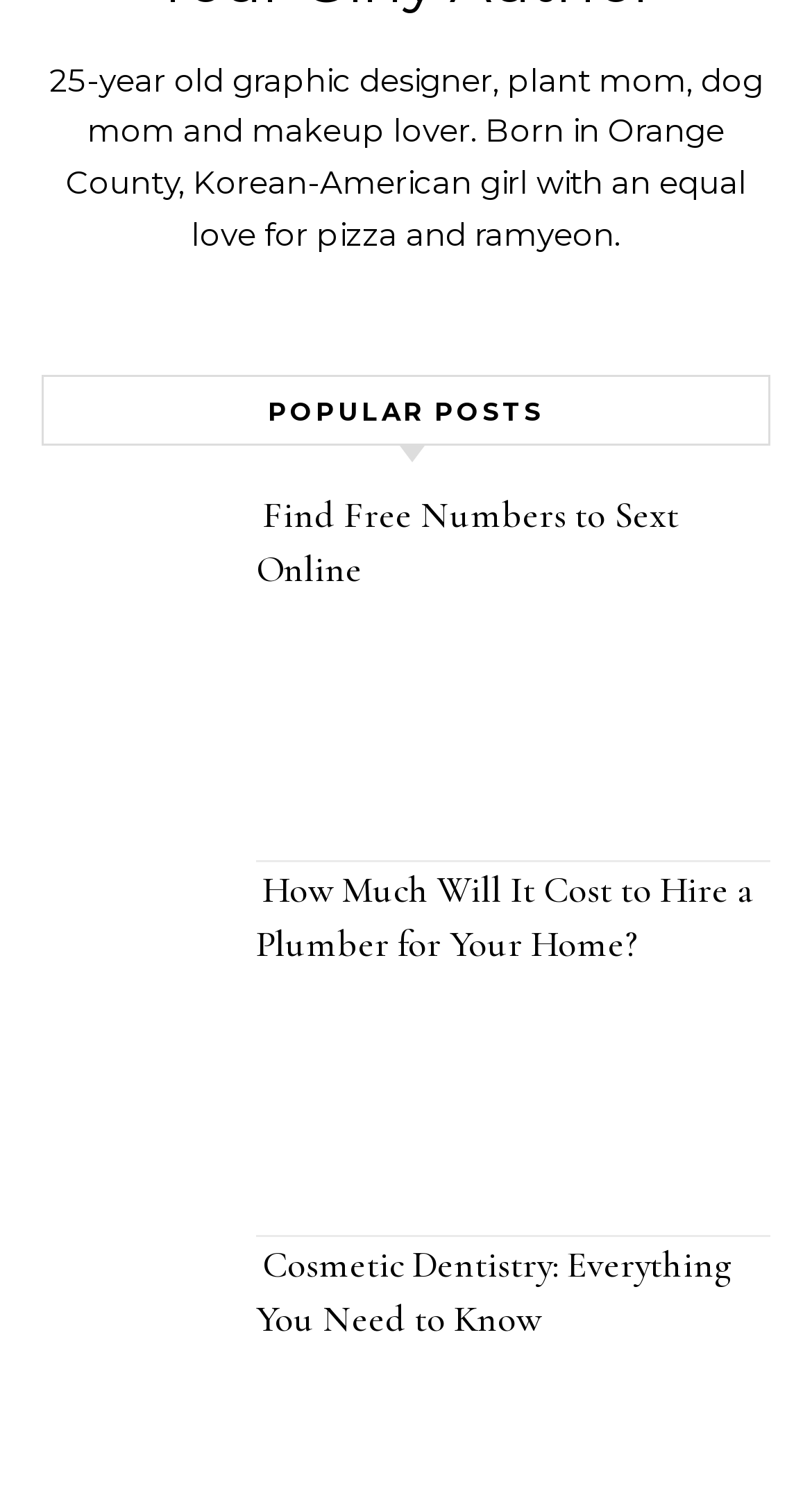Respond with a single word or phrase to the following question: How many posts are listed under 'POPULAR POSTS'?

3